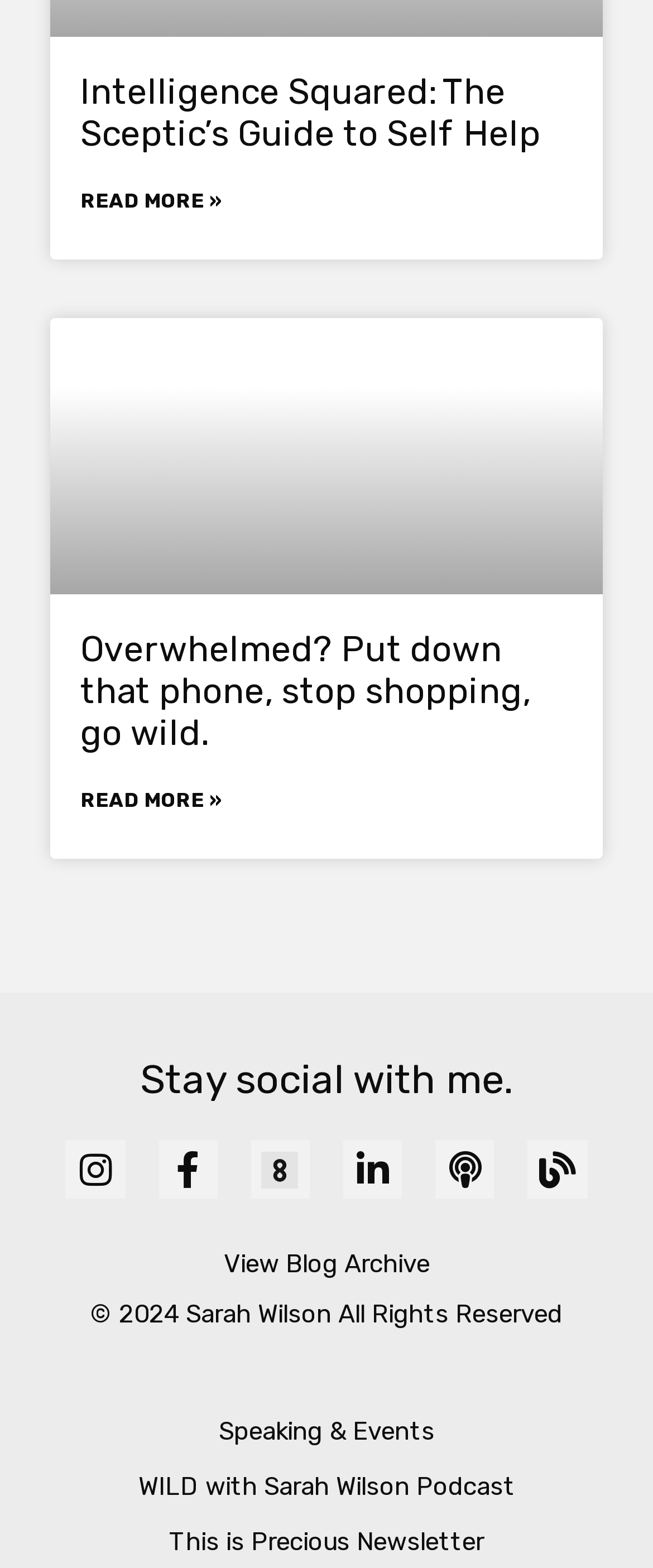Please find and report the bounding box coordinates of the element to click in order to perform the following action: "Subscribe to This is Precious Newsletter". The coordinates should be expressed as four float numbers between 0 and 1, in the format [left, top, right, bottom].

[0.051, 0.968, 0.949, 1.0]